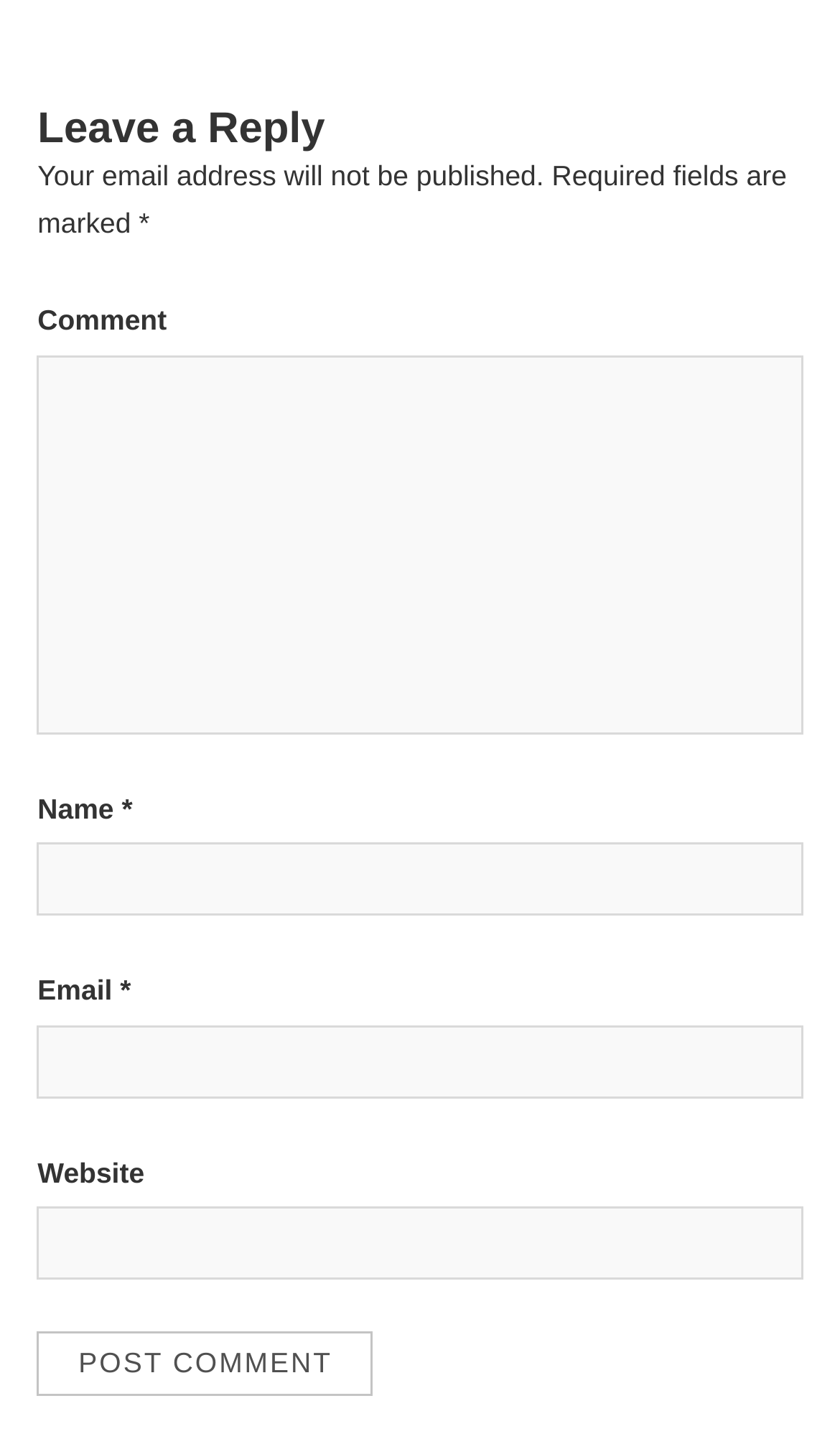How many fields are required to be filled in the comment form?
Please describe in detail the information shown in the image to answer the question.

The required fields can be identified by the asterisk symbol (*) next to the field labels. There are three fields with asterisks: 'Comment', 'Name', and 'Email'. Therefore, three fields are required to be filled in the comment form.